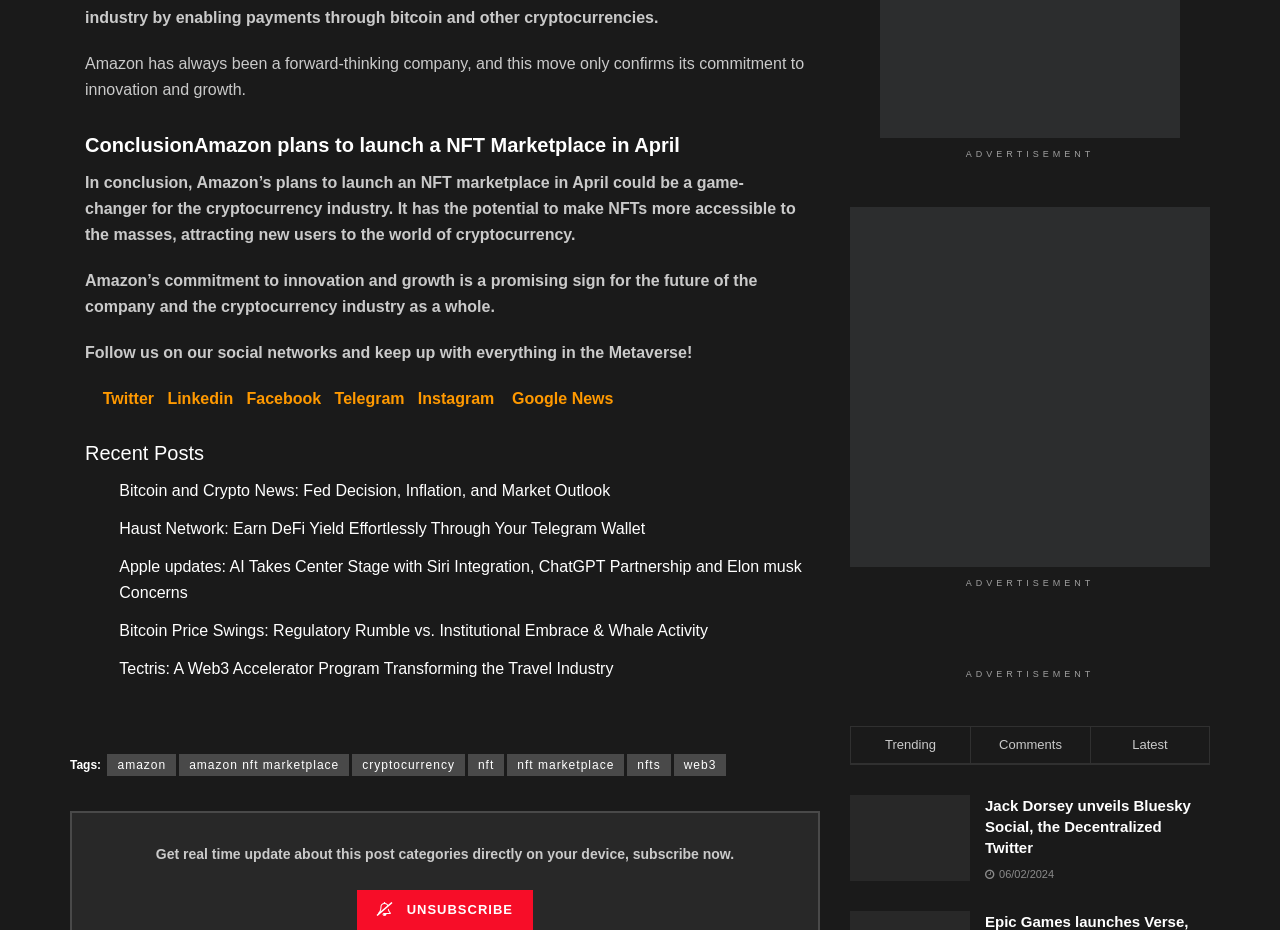What is the name of the decentralized Twitter unveiled by Jack Dorsey?
Please provide a single word or phrase answer based on the image.

Bluesky Social